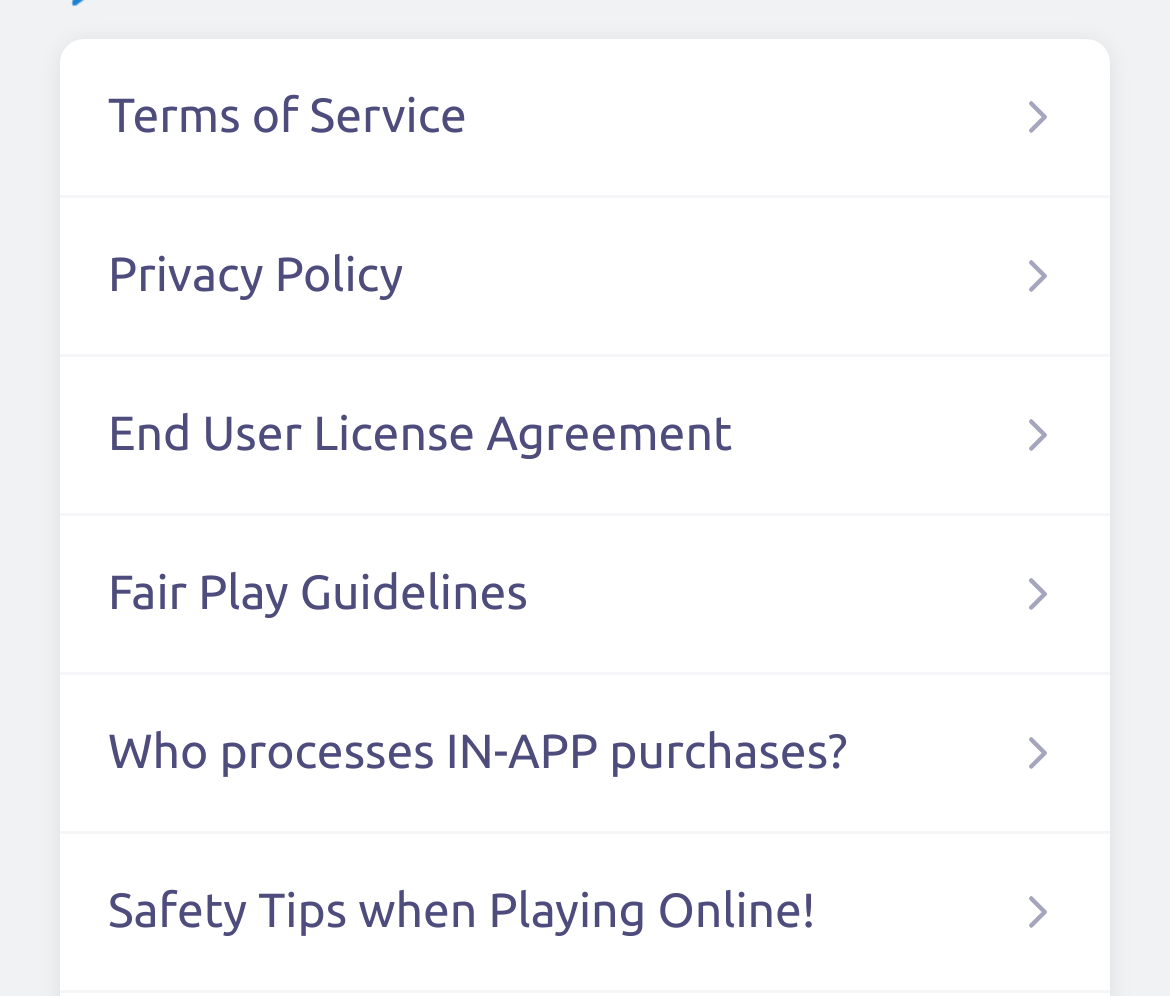Locate the UI element that matches the description End User License Agreement in the webpage screenshot. Return the bounding box coordinates in the format (top-left x, top-left y, bottom-right x, bottom-right y), with values ranging from 0 to 1.

[0.092, 0.401, 0.908, 0.473]